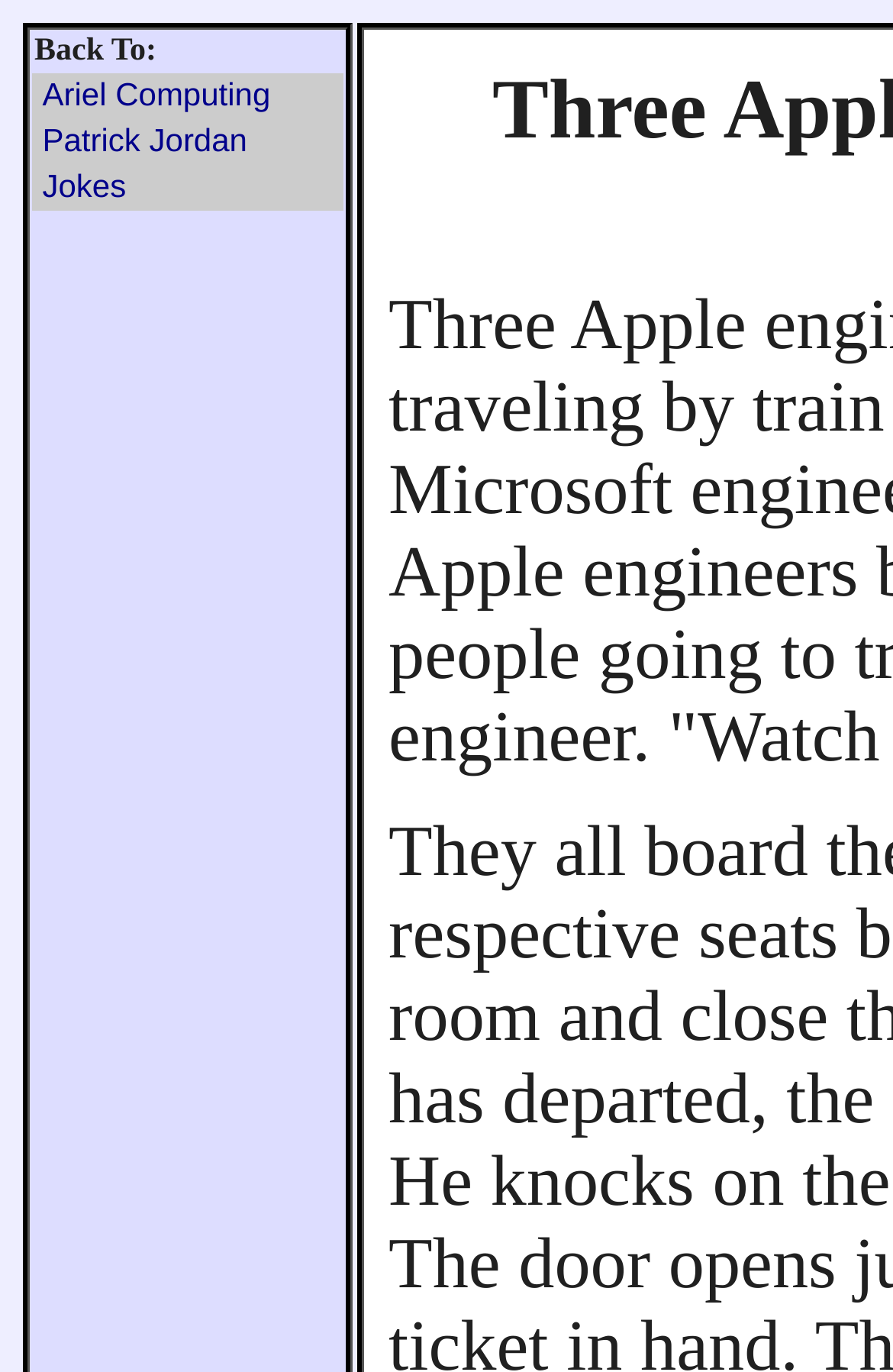What is the text of the first gridcell? Analyze the screenshot and reply with just one word or a short phrase.

Back To: